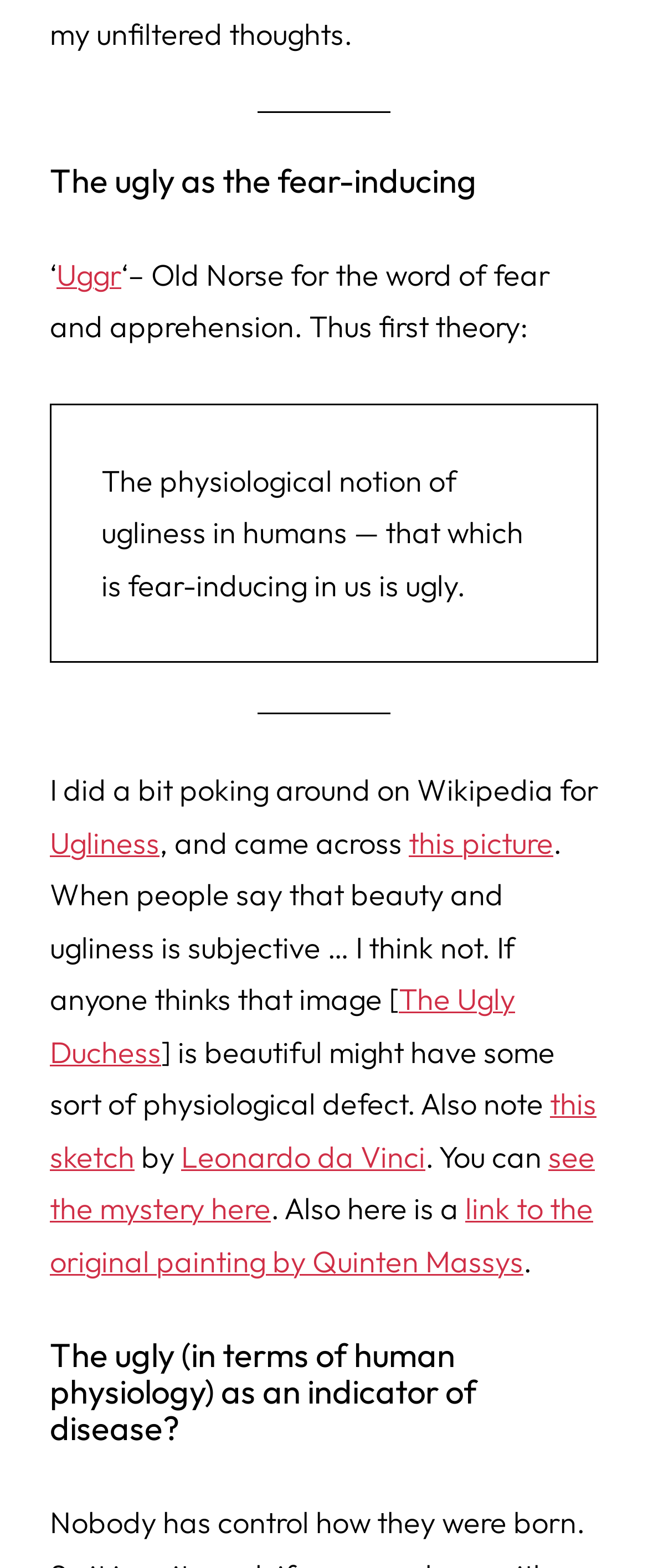Given the description "Uggr", determine the bounding box of the corresponding UI element.

[0.087, 0.163, 0.187, 0.187]